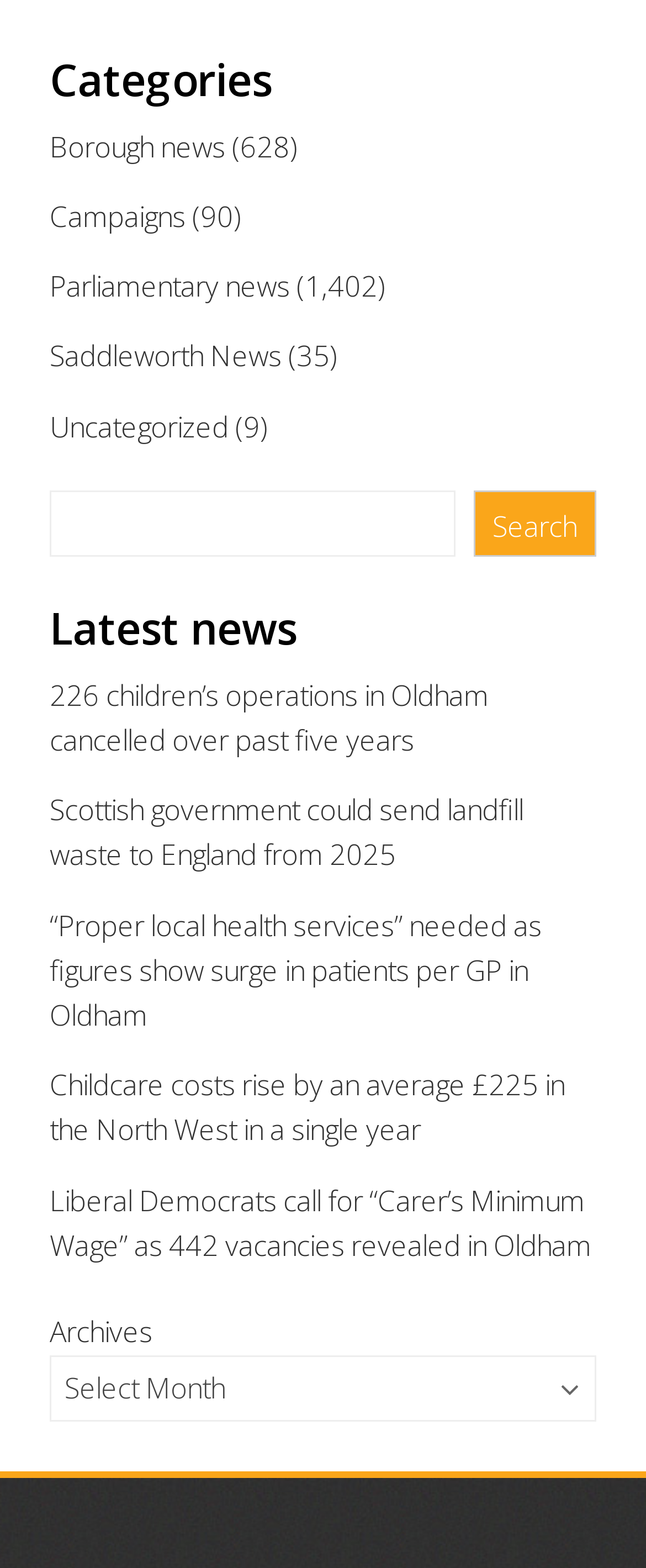How many news articles are listed?
Look at the webpage screenshot and answer the question with a detailed explanation.

I counted the number of links under the 'Latest news' heading, which are 5 news articles in total.